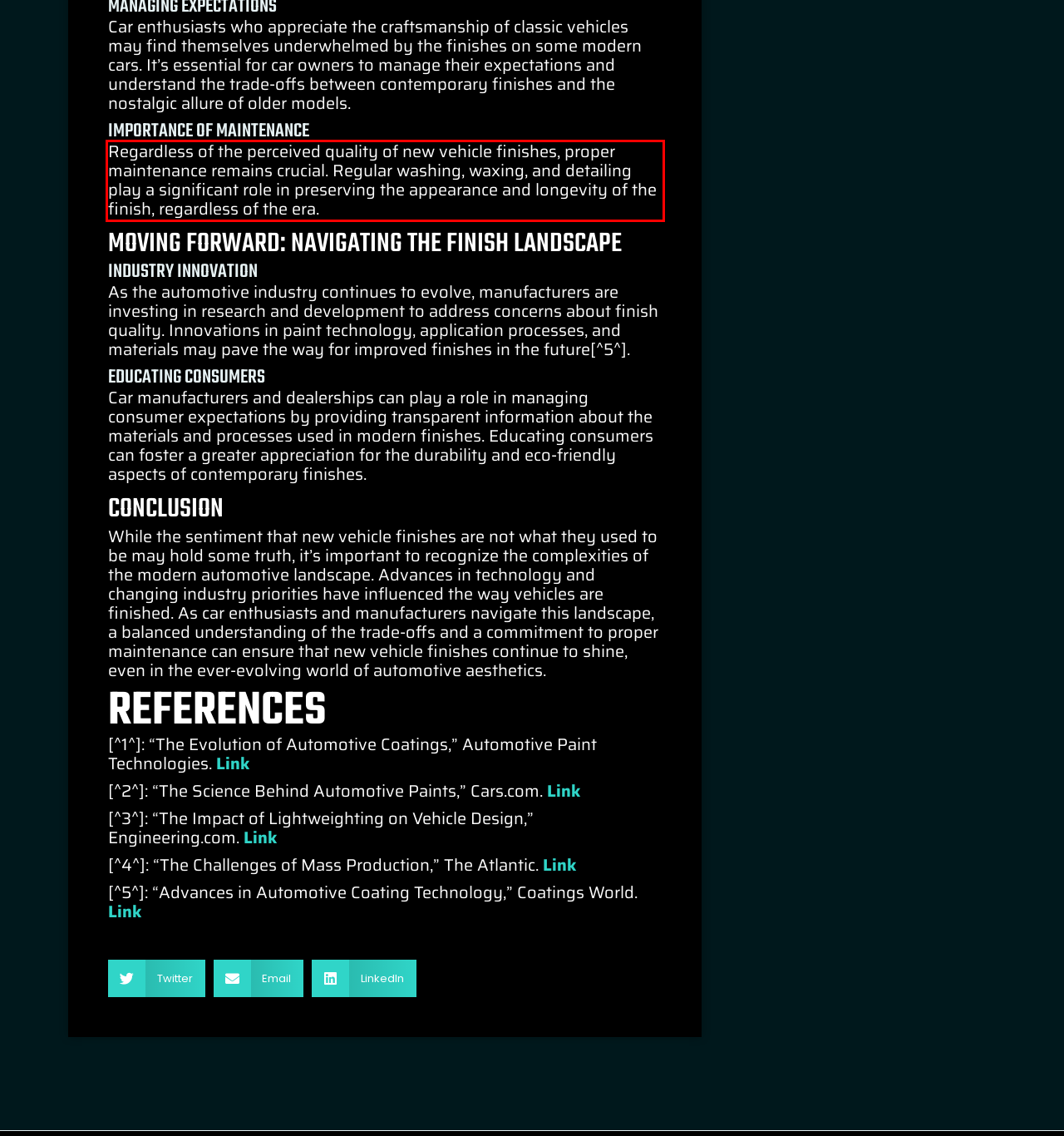Using the provided webpage screenshot, identify and read the text within the red rectangle bounding box.

Regardless of the perceived quality of new vehicle finishes, proper maintenance remains crucial. Regular washing, waxing, and detailing play a significant role in preserving the appearance and longevity of the finish, regardless of the era.